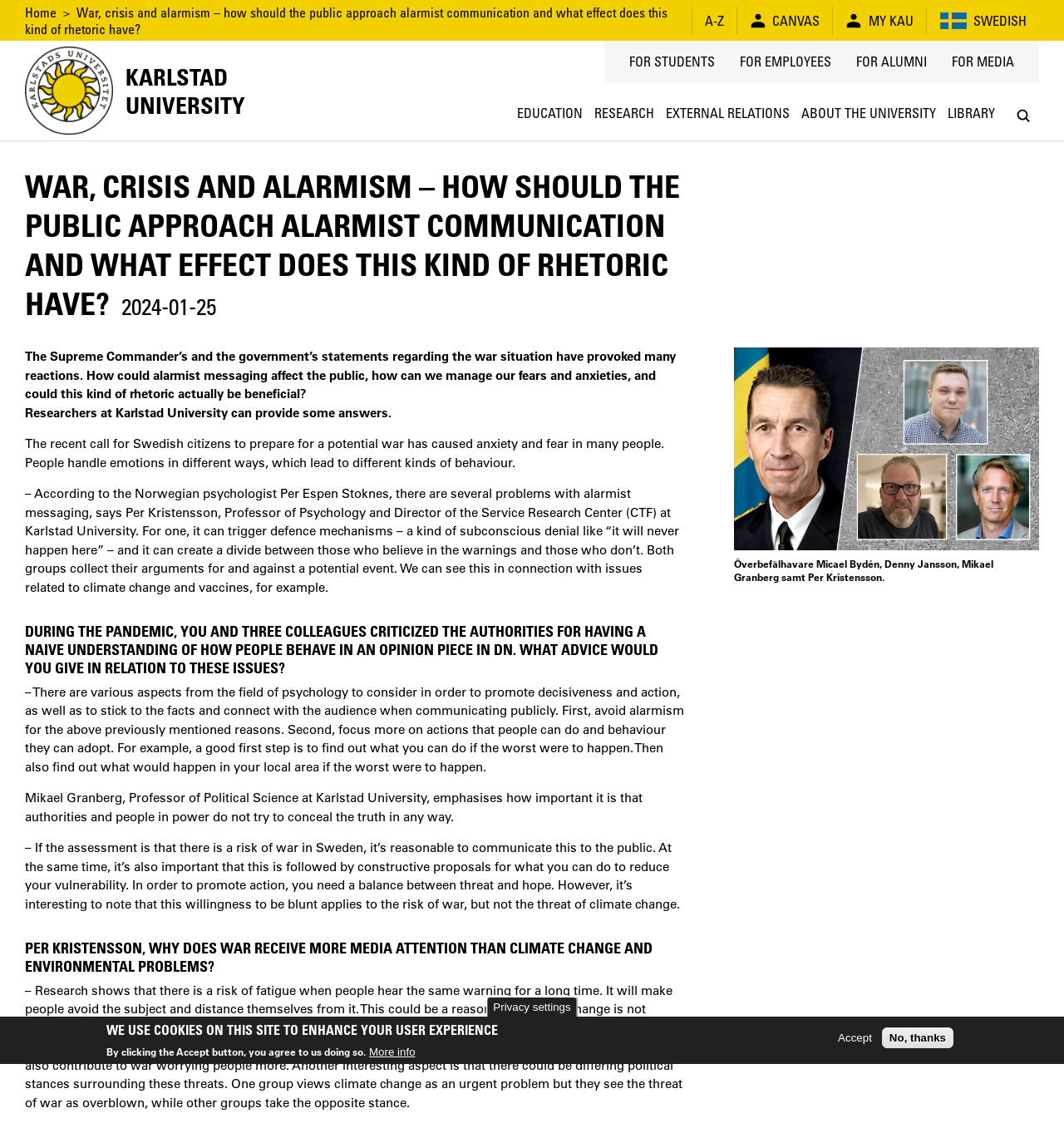Provide a single word or phrase to answer the given question: 
Who is the Professor of Psychology mentioned in the article?

Per Kristensson